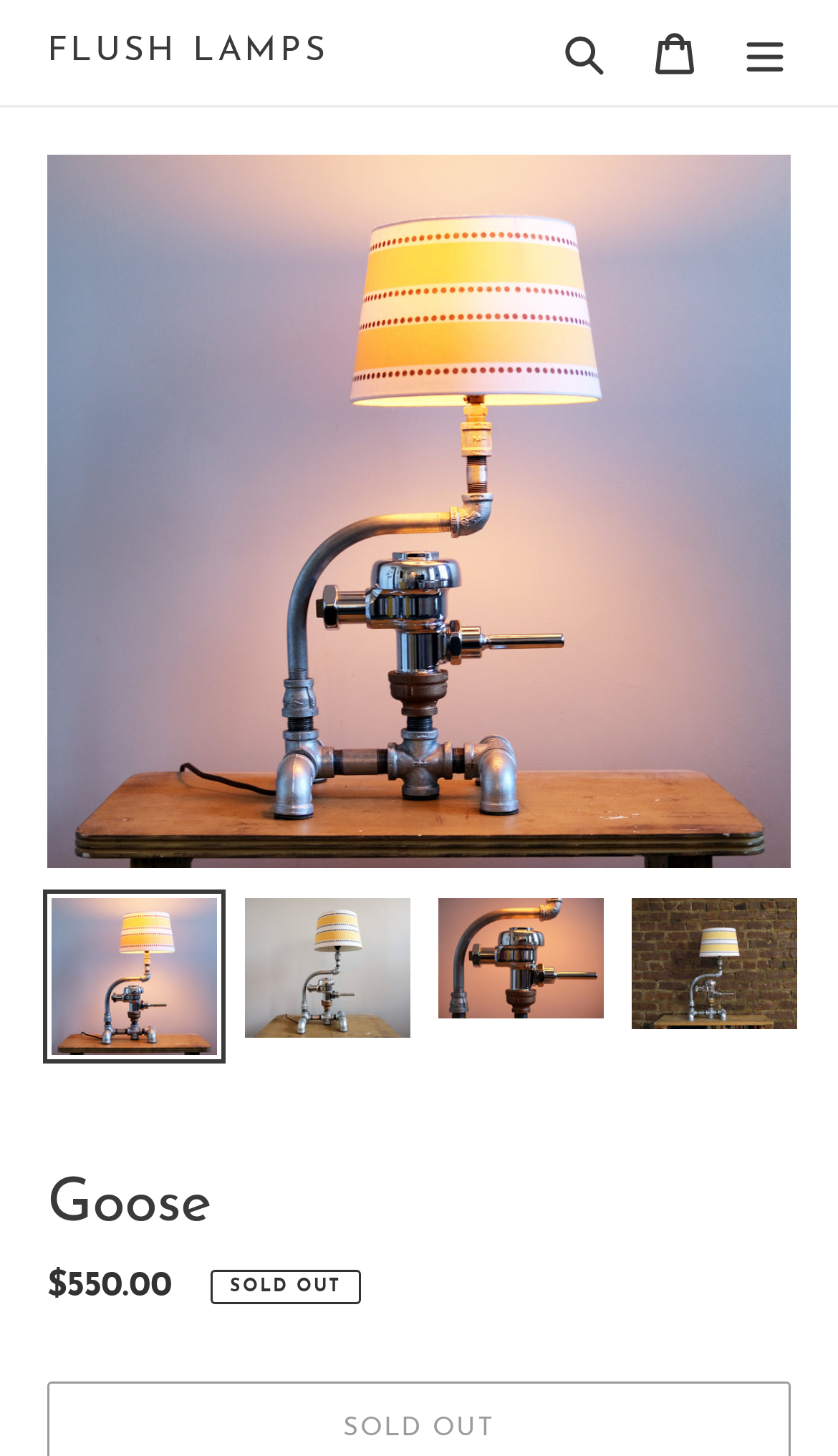Give a one-word or short phrase answer to the question: 
Is the product available for purchase?

No